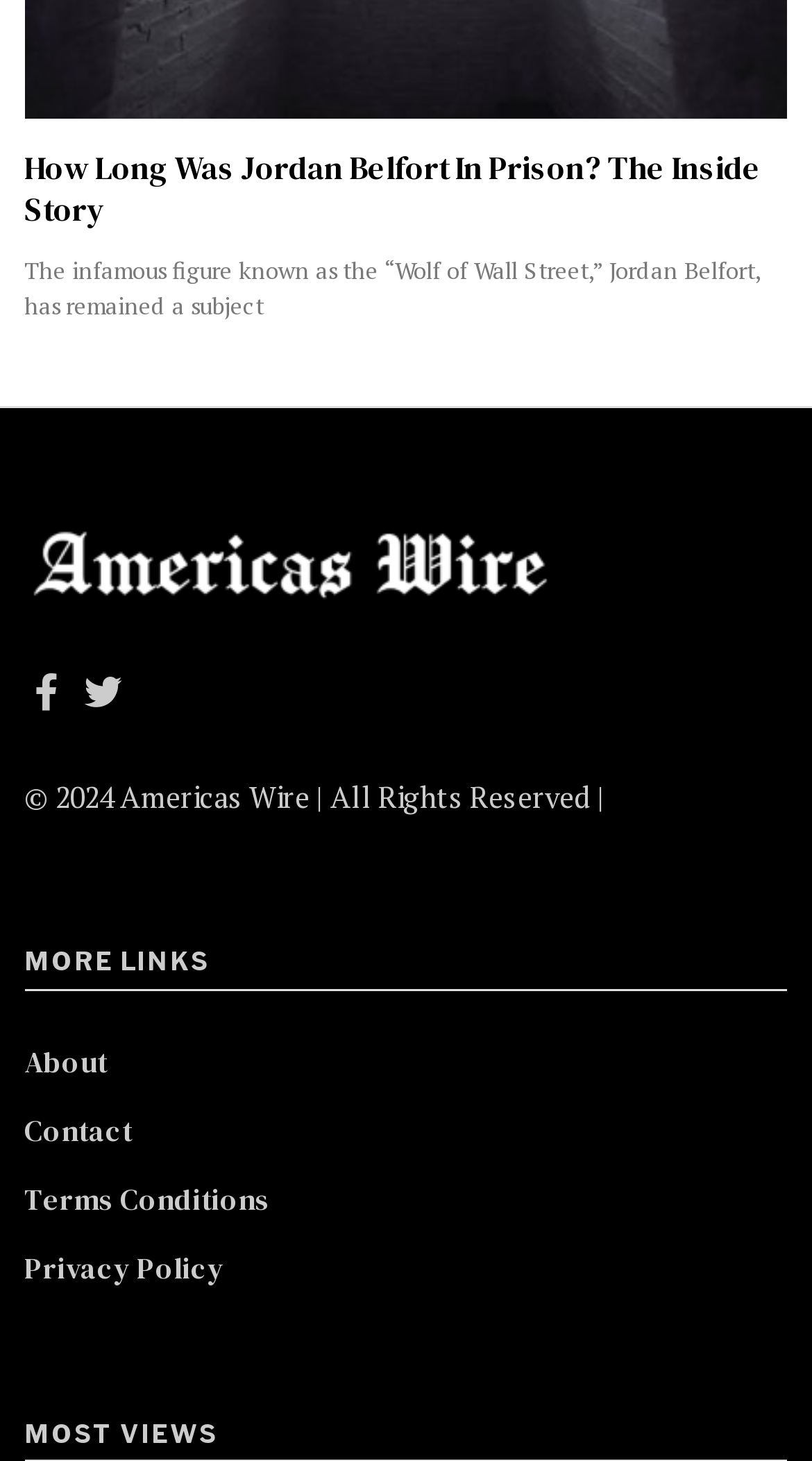Provide your answer to the question using just one word or phrase: What is the year of the copyright?

2024